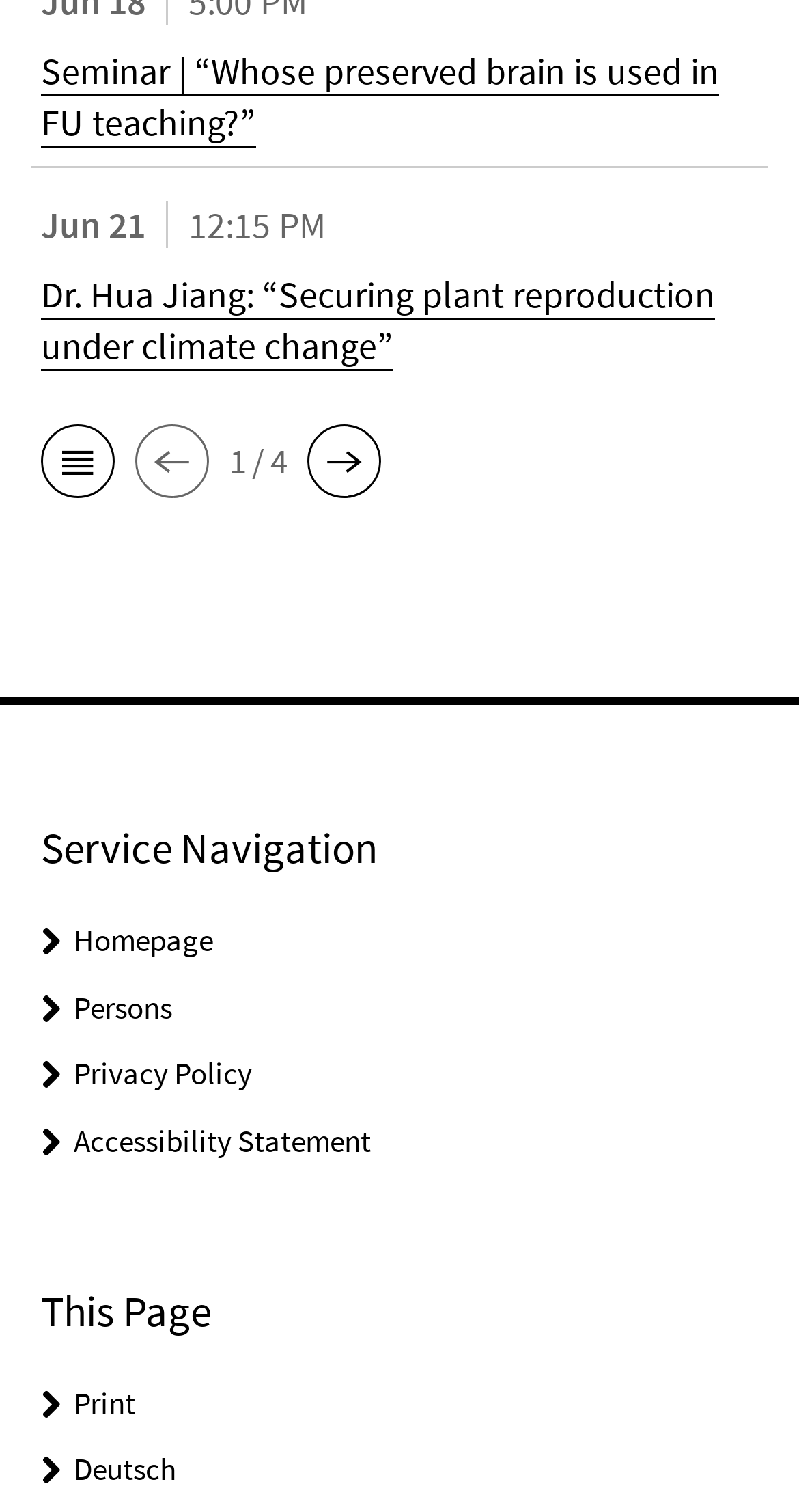Please determine the bounding box coordinates of the clickable area required to carry out the following instruction: "switch to Deutsch". The coordinates must be four float numbers between 0 and 1, represented as [left, top, right, bottom].

[0.092, 0.959, 0.221, 0.984]